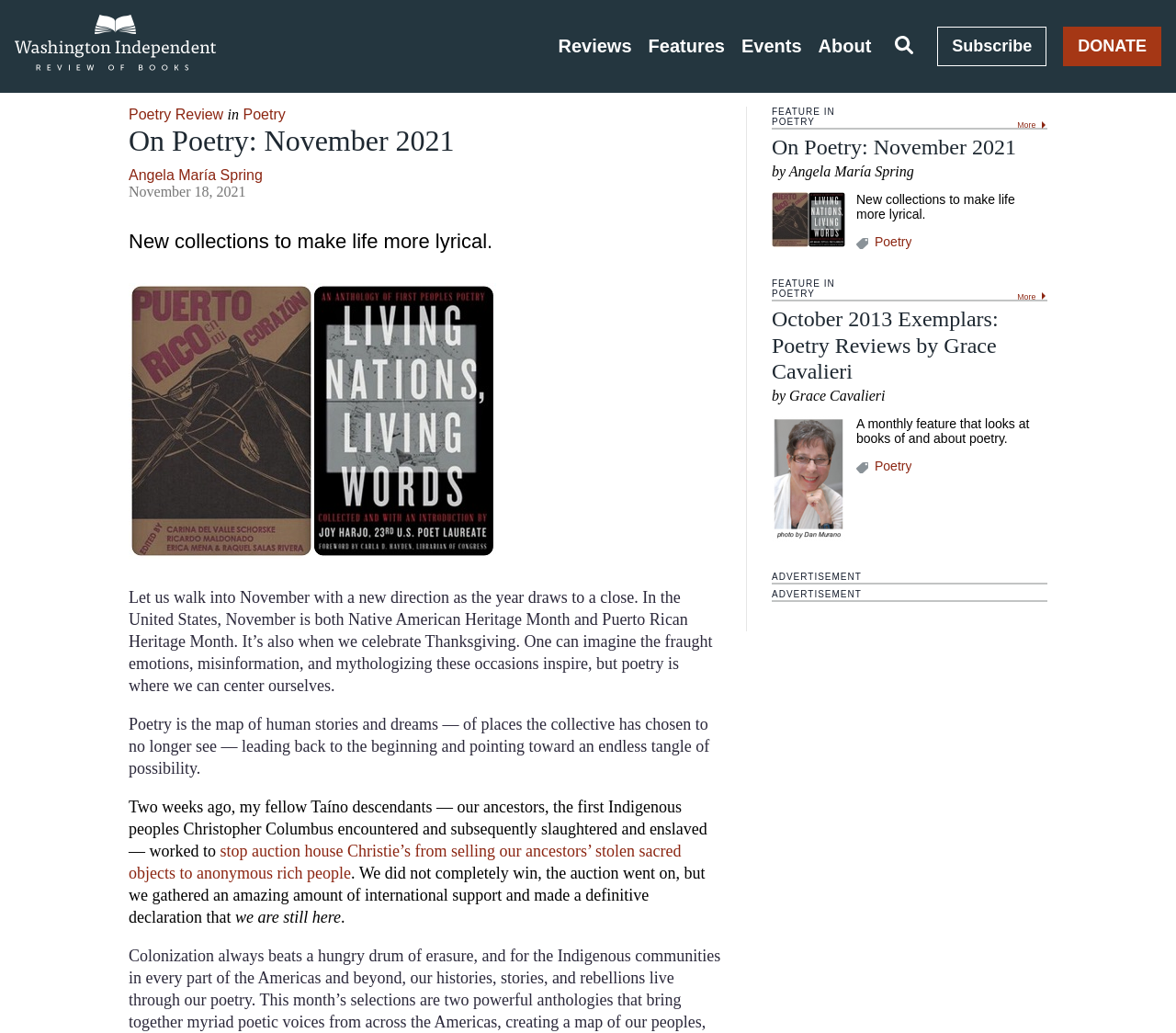Analyze and describe the webpage in a detailed narrative.

The webpage is a literary review website, specifically focused on poetry. At the top left, there is a link to the "Home" page, accompanied by a small image. To the right of this, there is a horizontal tab list with five tabs: "Reviews", "Features", "Events", "About", and "Toggle search". Each tab has a corresponding link and some have images.

On the top right, there are two prominent links: "Subscribe" and "DONATE". Below these, there is a section with a heading "Sign up for weekly emails" and a text box to enter an email address, along with a "Submit" button.

The main content of the page is an article titled "On Poetry: November 2021" by Angela María Spring. The article has a heading, a brief description, and a large image. The text is divided into several paragraphs, discussing the importance of poetry in understanding human stories and dreams. There are also links to other articles and poetry reviews throughout the text.

To the right of the article, there are several sections with headings and links to other poetry-related articles and reviews. These sections are labeled "FEATURE IN POETRY" and have images and brief descriptions. There are also links to other articles, such as "October 2013 Exemplars: Poetry Reviews by Grace Cavalieri".

At the bottom of the page, there is an advertisement section. Overall, the webpage is focused on providing poetry reviews, articles, and features, with a clean and organized layout.